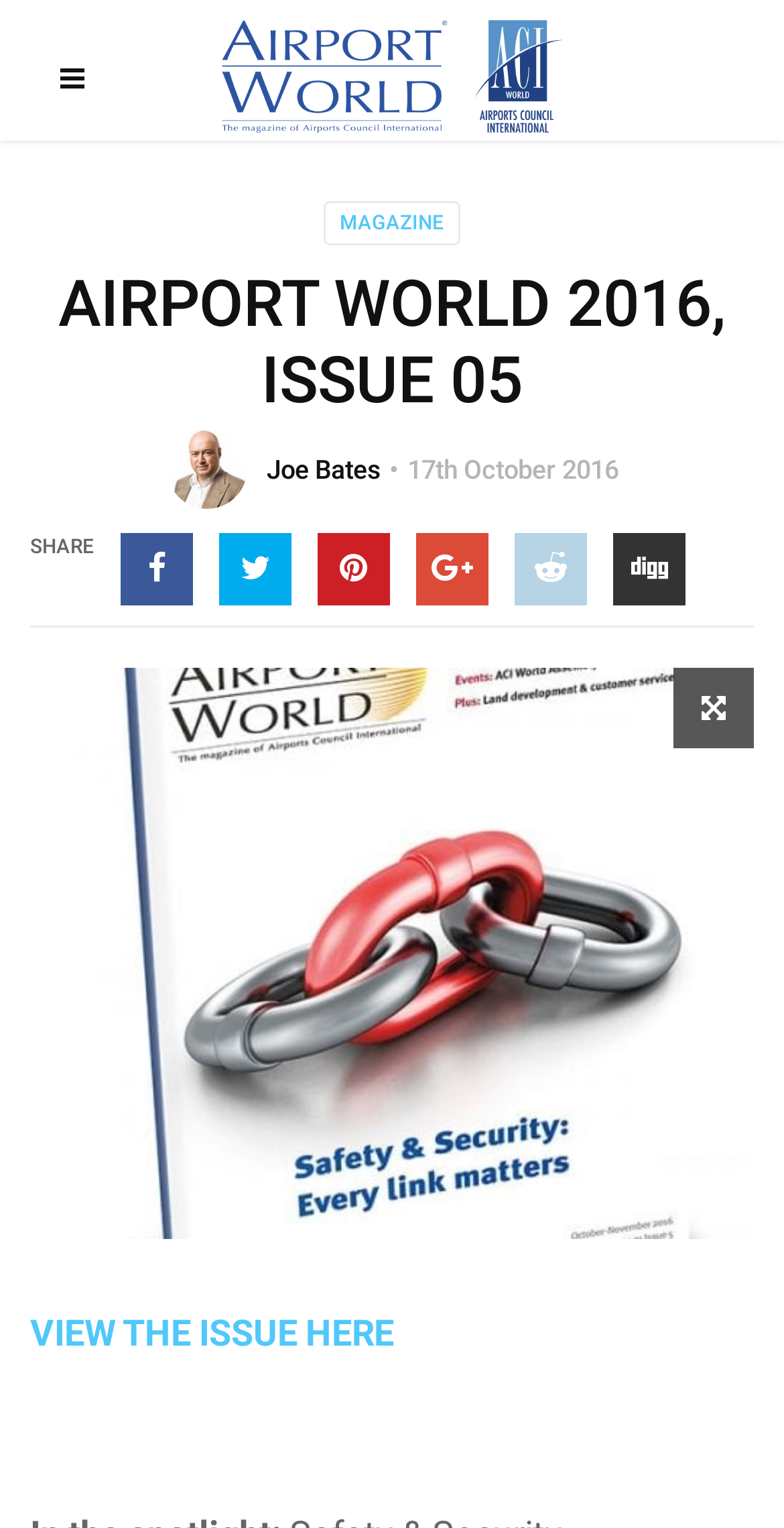From the webpage screenshot, identify the region described by MAGAZINE. Provide the bounding box coordinates as (top-left x, top-left y, bottom-right x, bottom-right y), with each value being a floating point number between 0 and 1.

[0.413, 0.132, 0.587, 0.161]